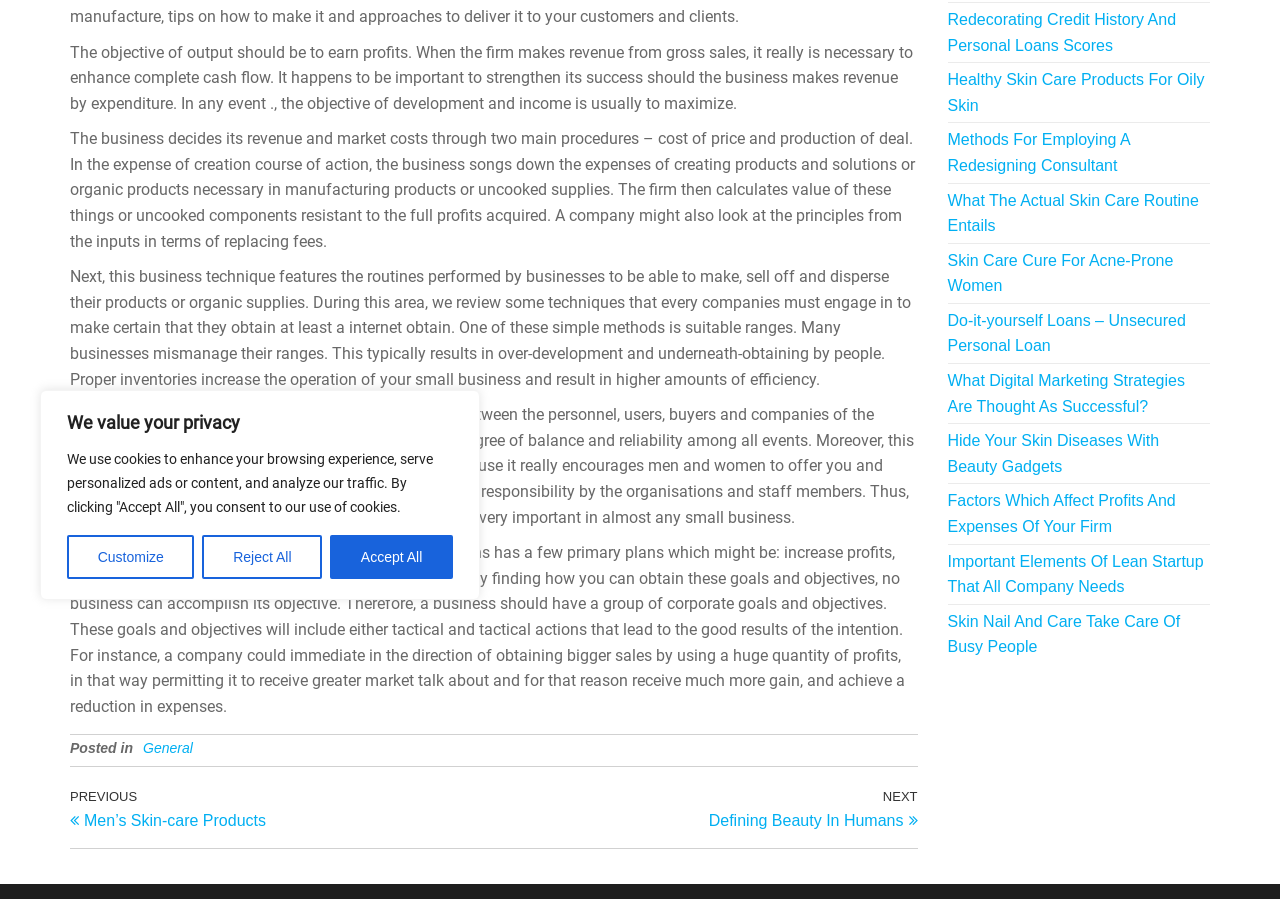Given the element description: "Accept All", predict the bounding box coordinates of this UI element. The coordinates must be four float numbers between 0 and 1, given as [left, top, right, bottom].

[0.258, 0.595, 0.354, 0.644]